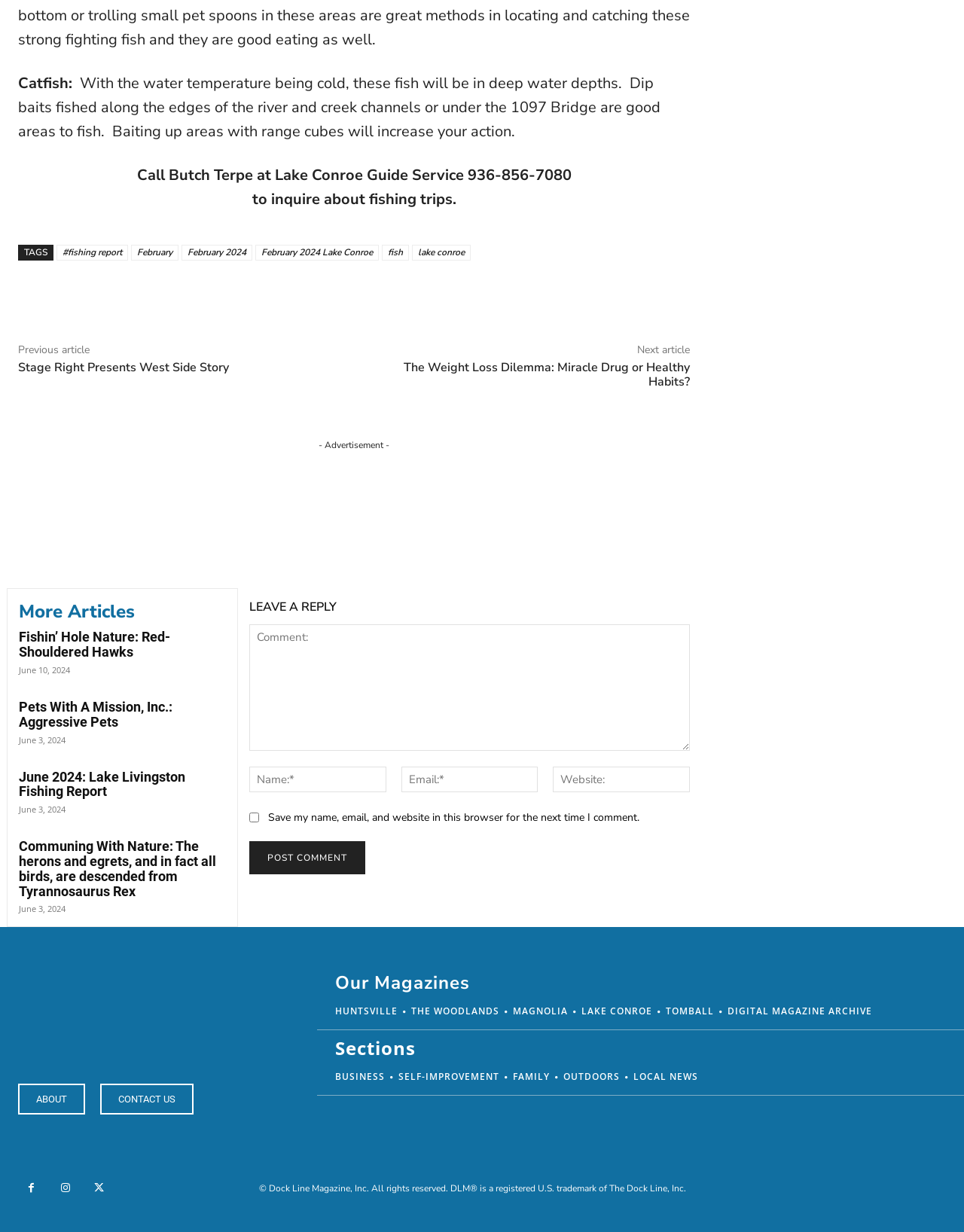Please indicate the bounding box coordinates of the element's region to be clicked to achieve the instruction: "Leave a reply to the article". Provide the coordinates as four float numbers between 0 and 1, i.e., [left, top, right, bottom].

[0.259, 0.507, 0.716, 0.61]